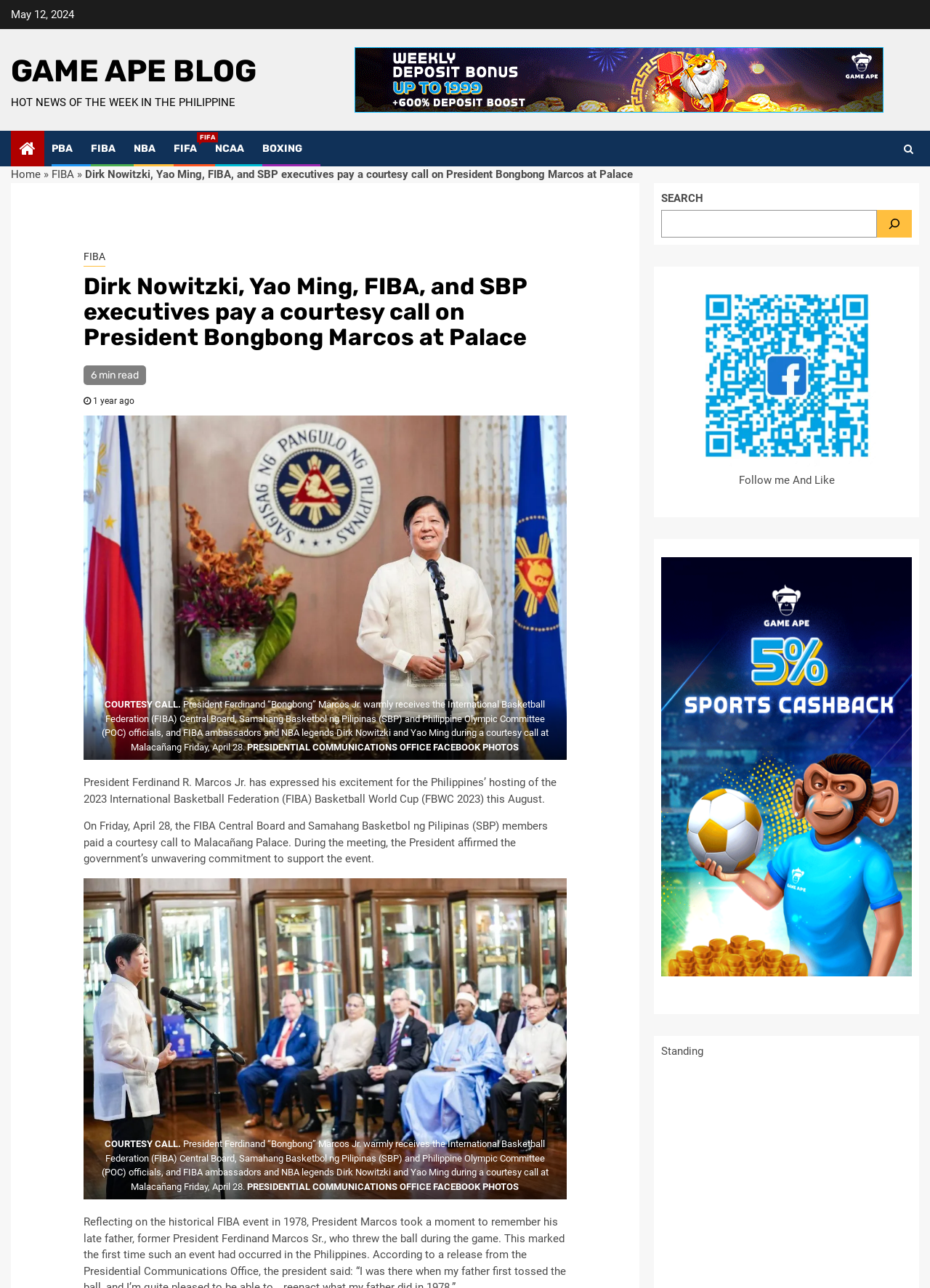Provide a brief response in the form of a single word or phrase:
What is the name of the blog mentioned at the top of the webpage?

Game Ape Blog Ph